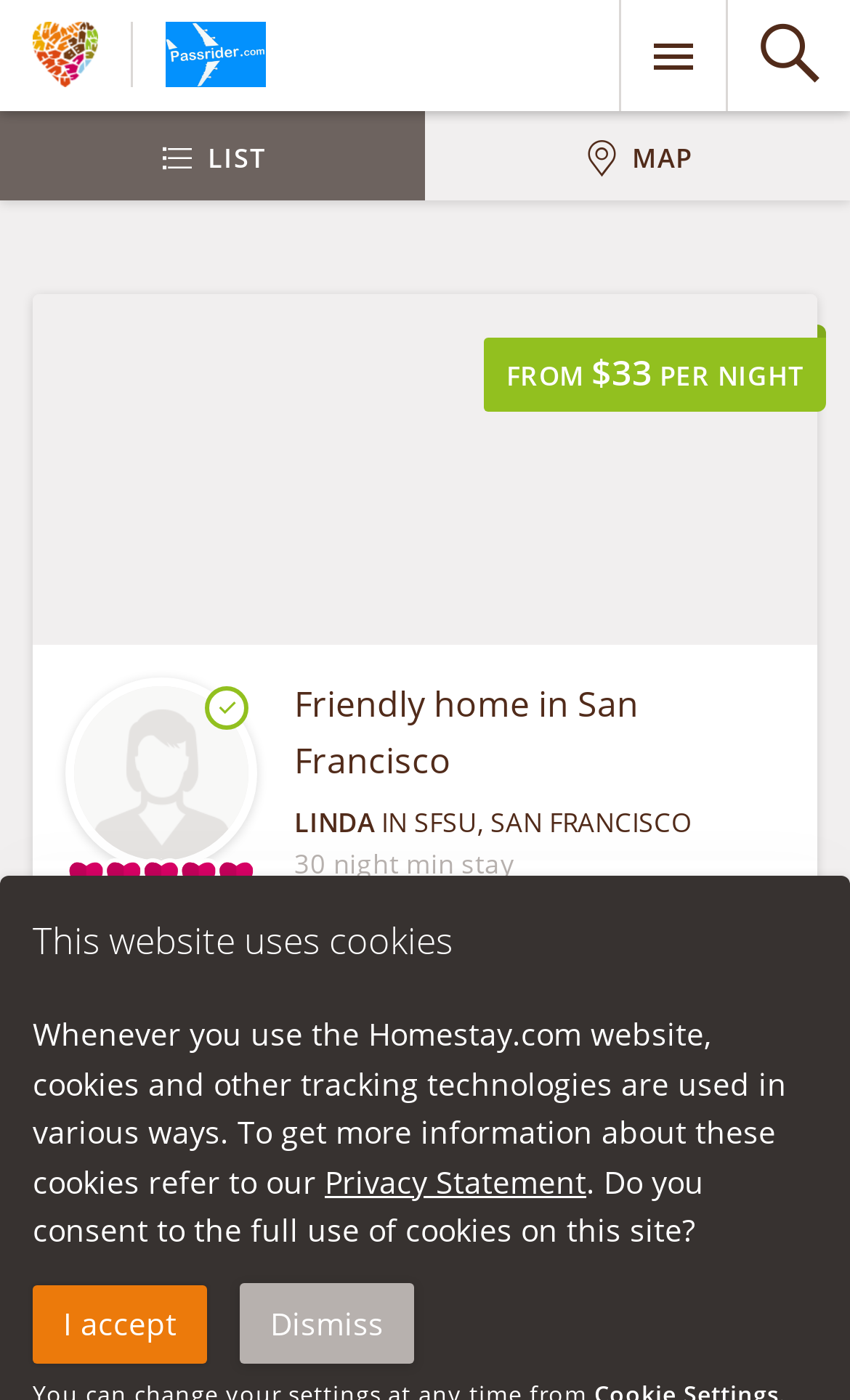What is the distance of the host family in SFSU from the center of San Francisco?
Look at the image and answer the question using a single word or phrase.

5.3 km